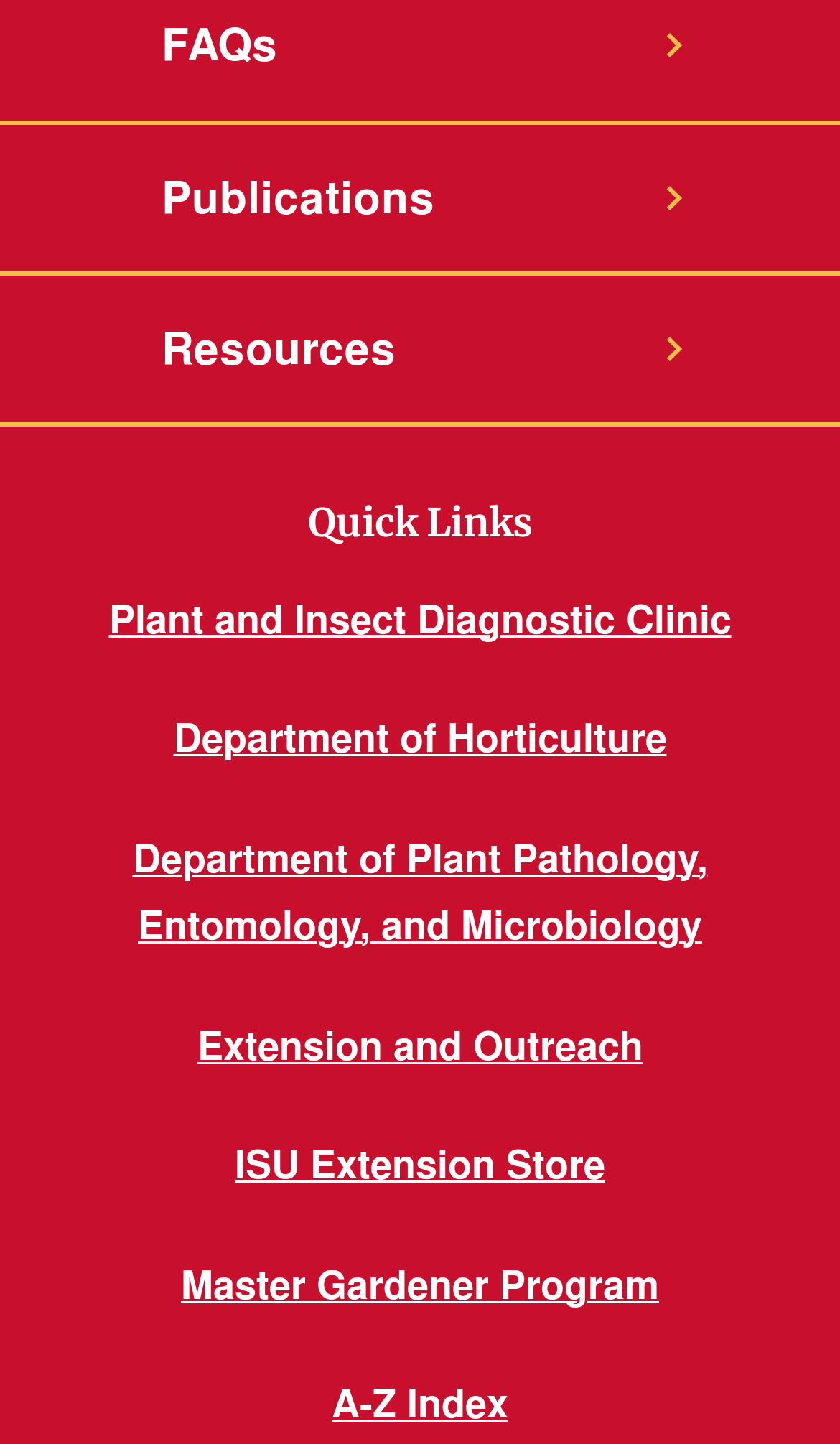Identify the bounding box coordinates of the section to be clicked to complete the task described by the following instruction: "visit department of horticulture". The coordinates should be four float numbers between 0 and 1, formatted as [left, top, right, bottom].

[0.206, 0.492, 0.794, 0.53]